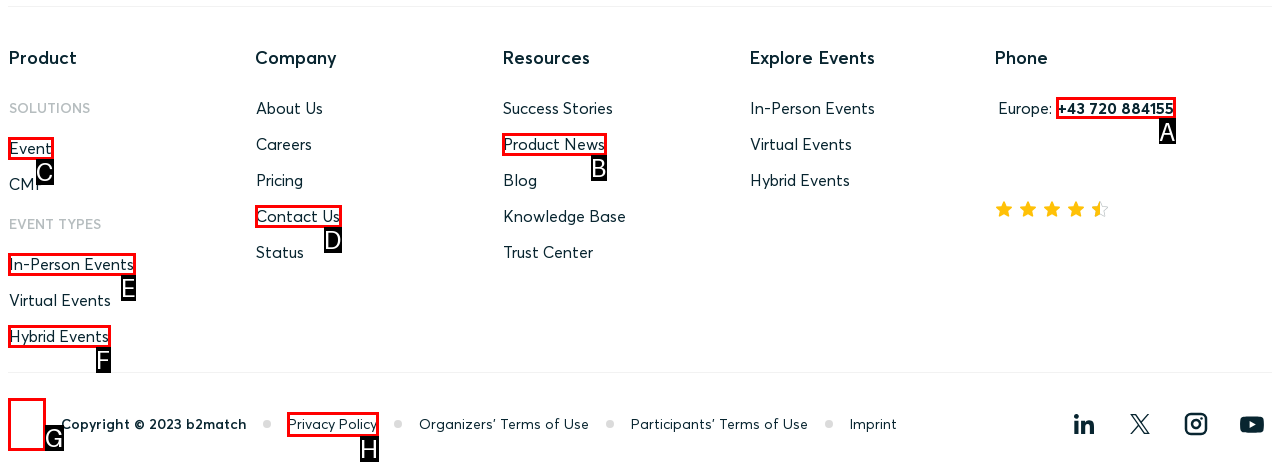Decide which UI element to click to accomplish the task: Call the phone number
Respond with the corresponding option letter.

A